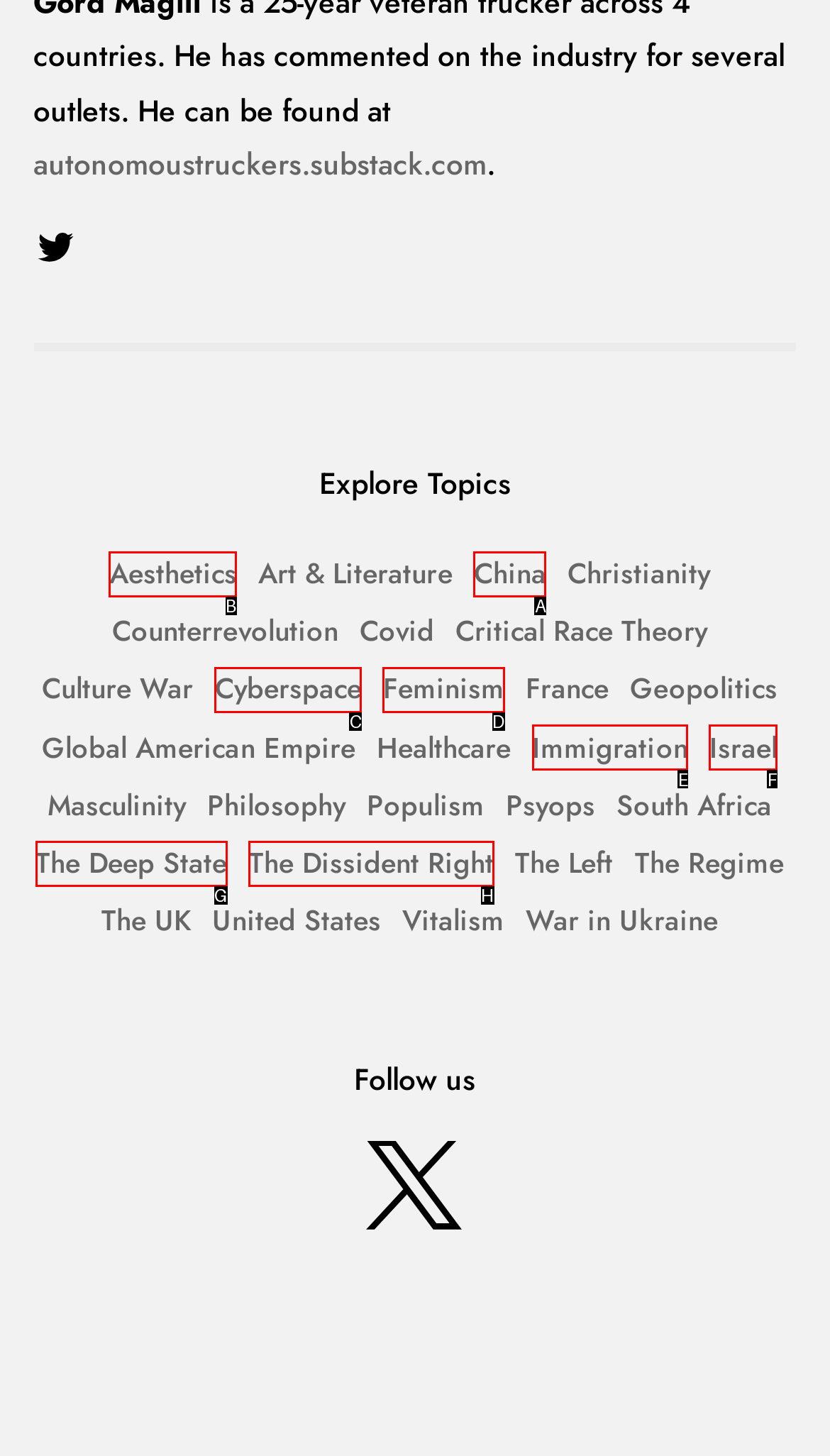Provide the letter of the HTML element that you need to click on to perform the task: Read What to Know About ISO/RTO Annual Certification Requirements.
Answer with the letter corresponding to the correct option.

None